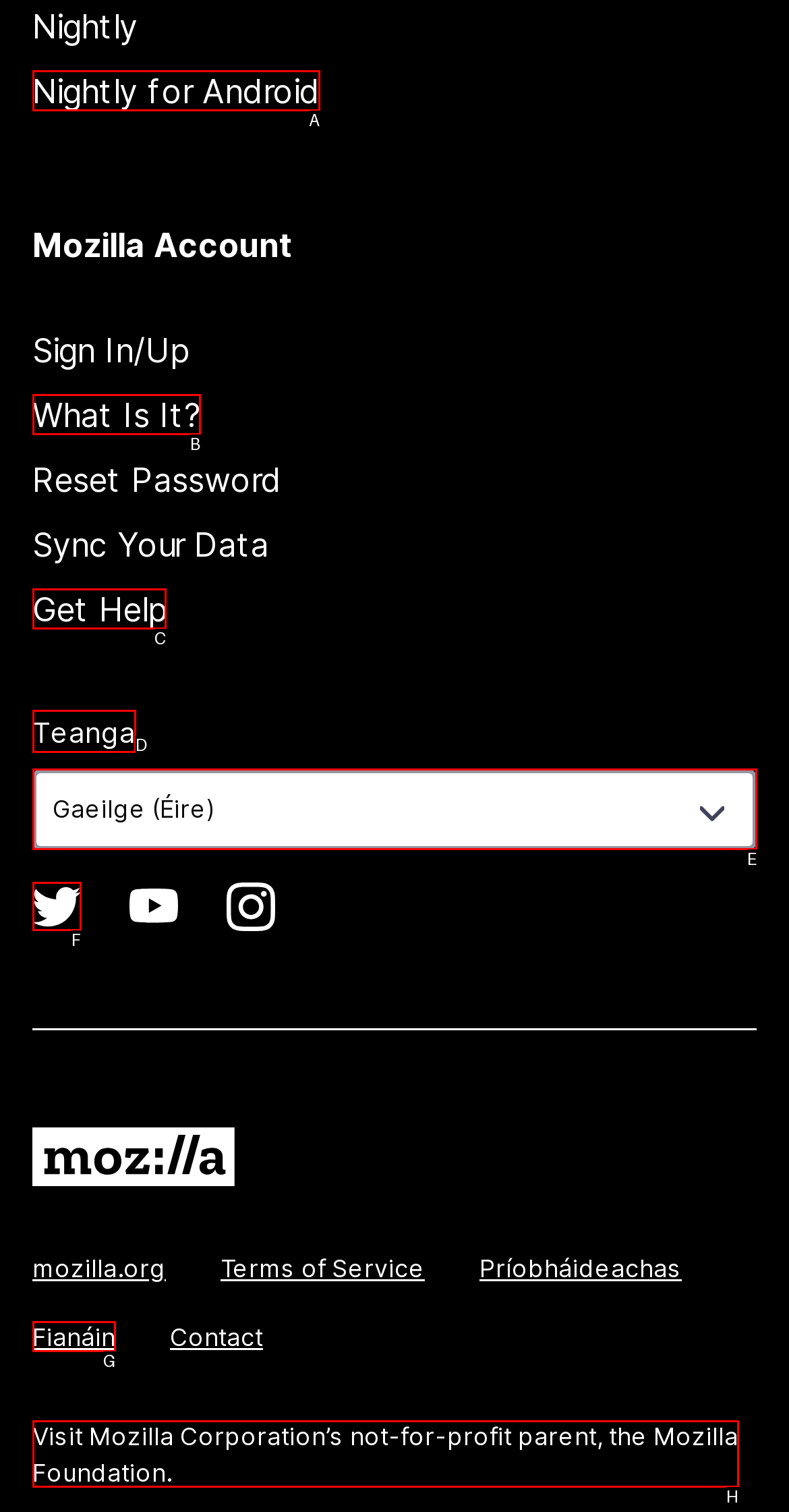Identify which option matches the following description: What Is It?
Answer by giving the letter of the correct option directly.

B